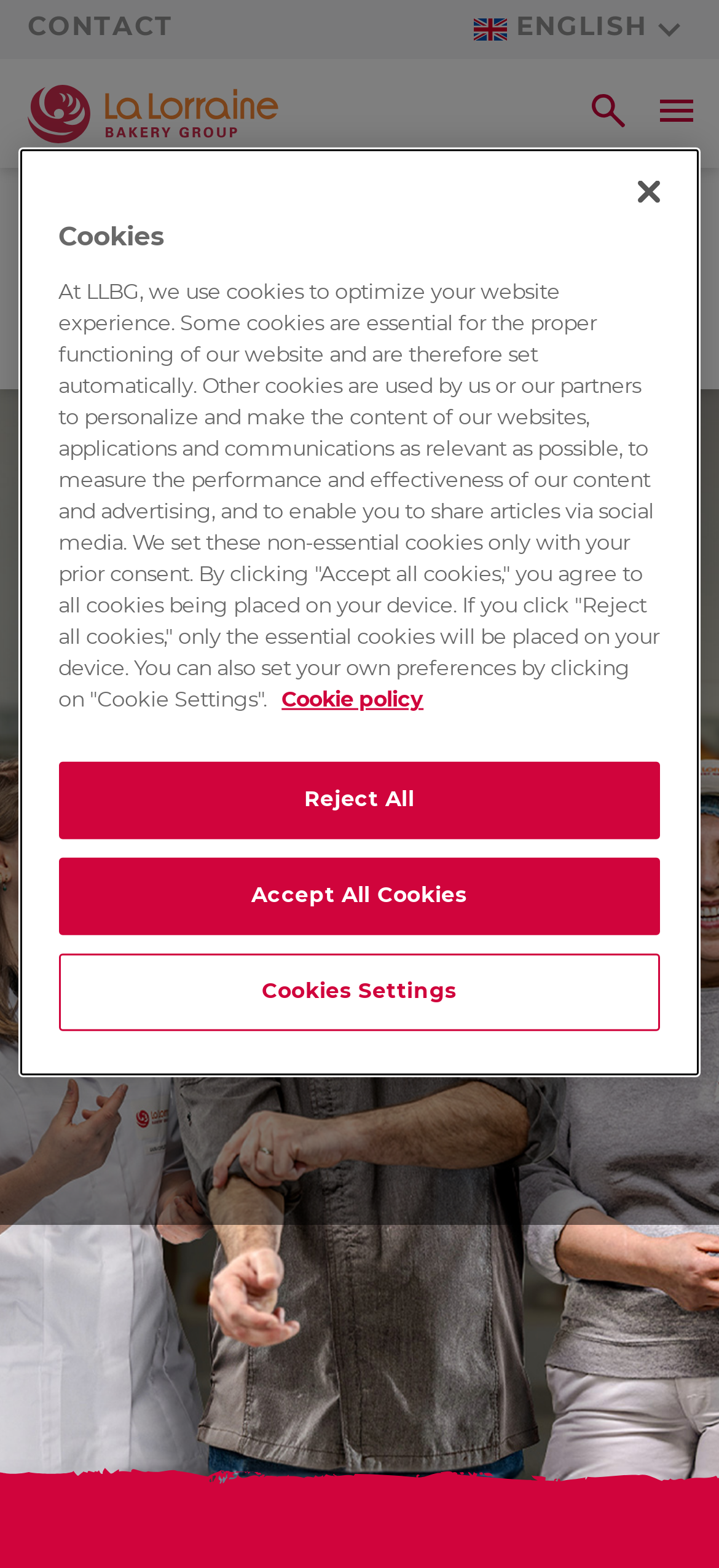Determine the bounding box coordinates for the clickable element to execute this instruction: "Move to the left". Provide the coordinates as four float numbers between 0 and 1, i.e., [left, top, right, bottom].

[0.038, 0.188, 0.151, 0.24]